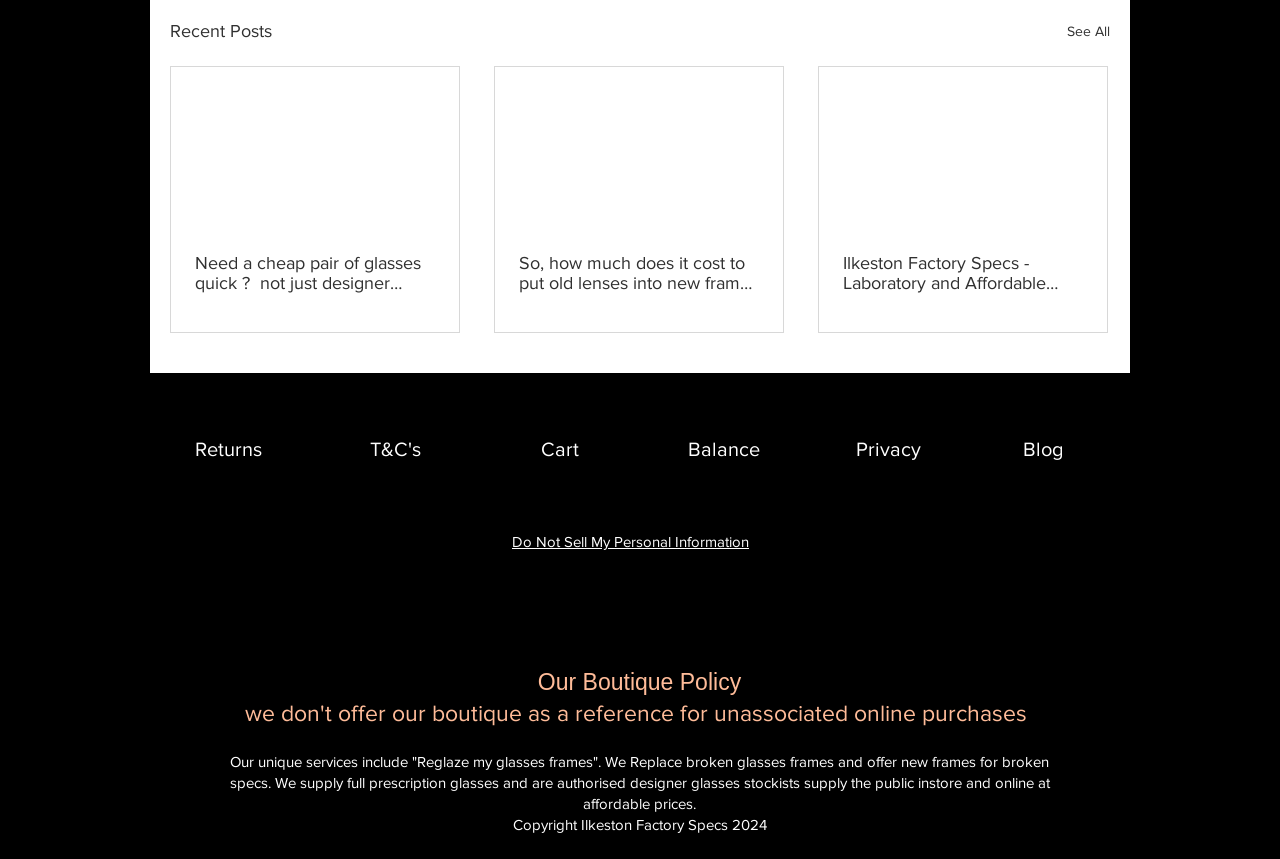What is the purpose of the 'See All' link?
Refer to the image and provide a detailed answer to the question.

I inferred the purpose of the 'See All' link by its location near the 'Recent Posts' heading and its proximity to the article links. It is likely that clicking on 'See All' will display more recent posts.